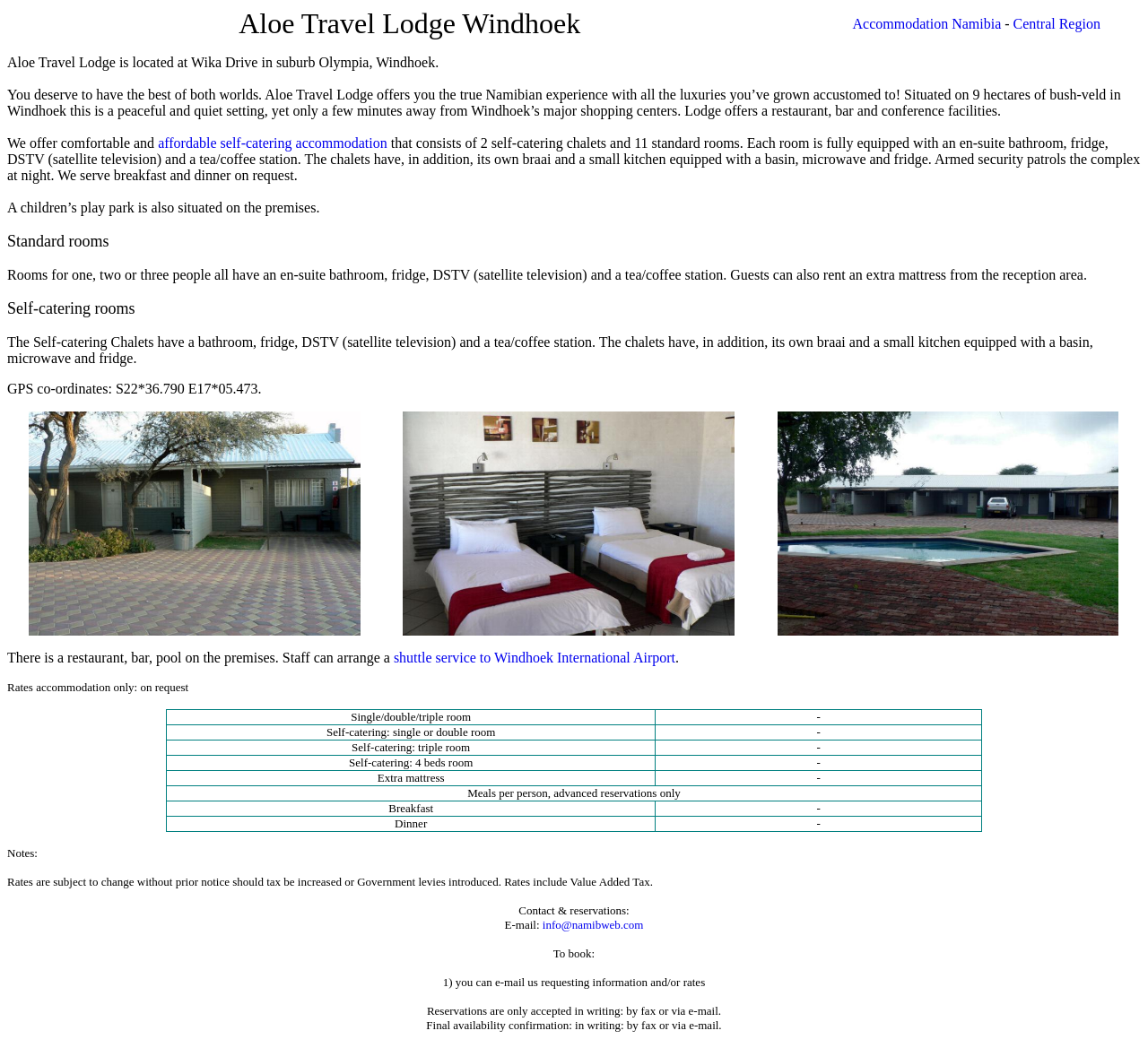Utilize the information from the image to answer the question in detail:
What amenities are available in the self-catering chalets?

According to the webpage, the self-catering chalets at Aloe Travel Lodge have additional amenities, including a braai, small kitchen, basin, microwave, and fridge, in addition to the standard amenities found in the standard rooms.